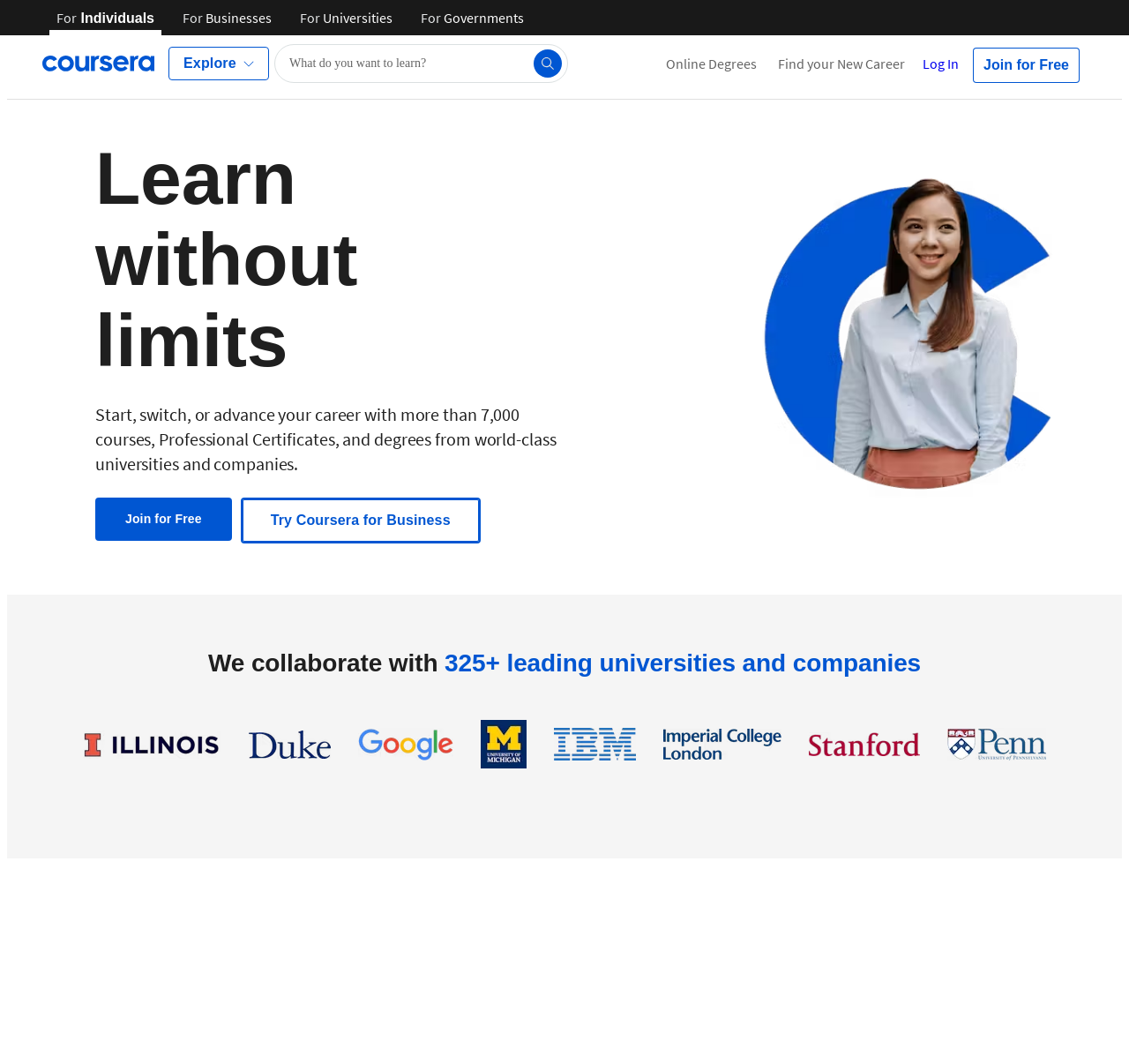Find the bounding box coordinates of the clickable area that will achieve the following instruction: "Explore our catalog".

[0.149, 0.044, 0.233, 0.075]